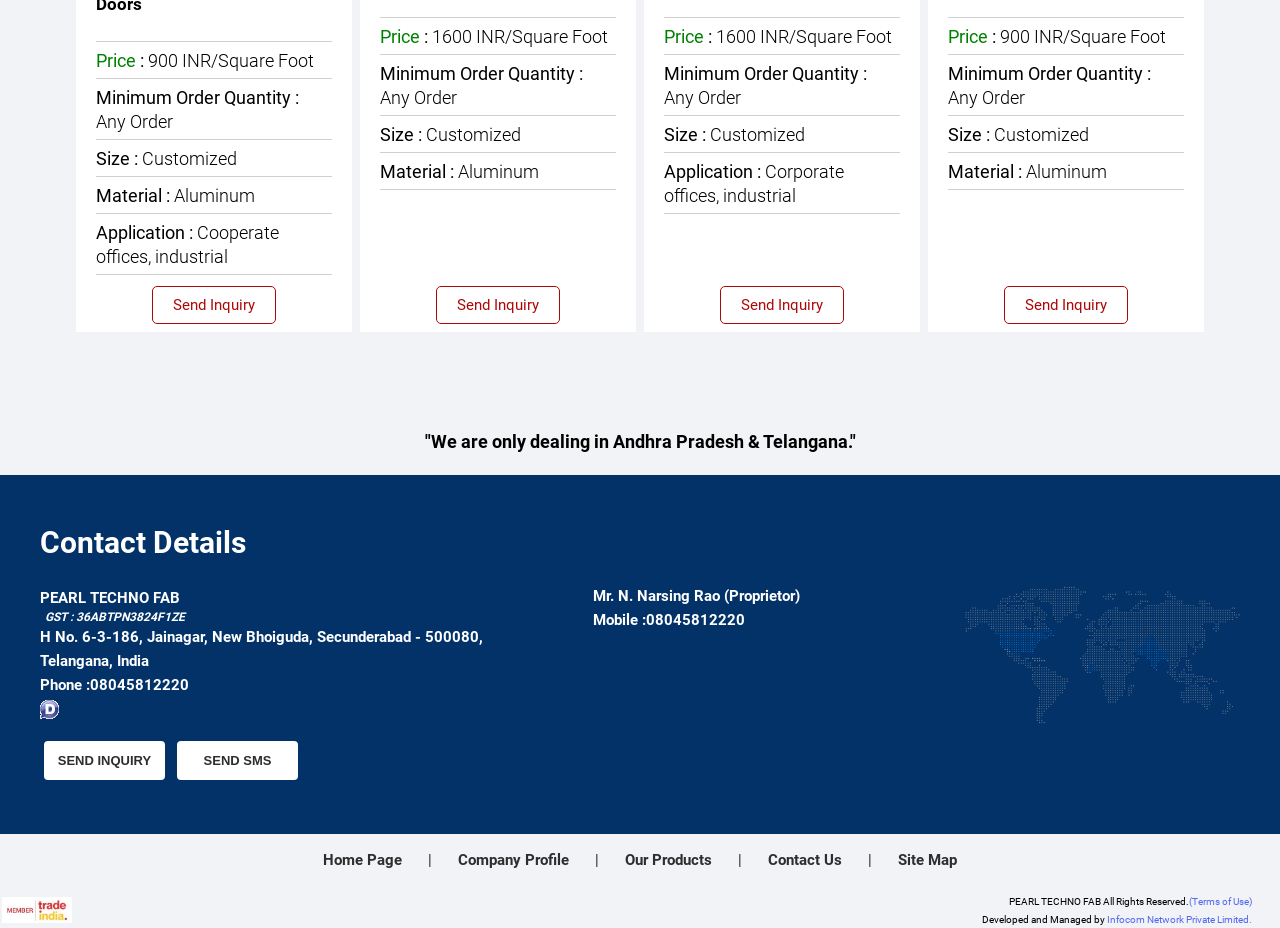What is the company name of the contact details?
Refer to the image and provide a thorough answer to the question.

The company name is mentioned as 'PEARL TECHNO FAB' in the contact details section of the webpage, which is located at the bottom of the page.